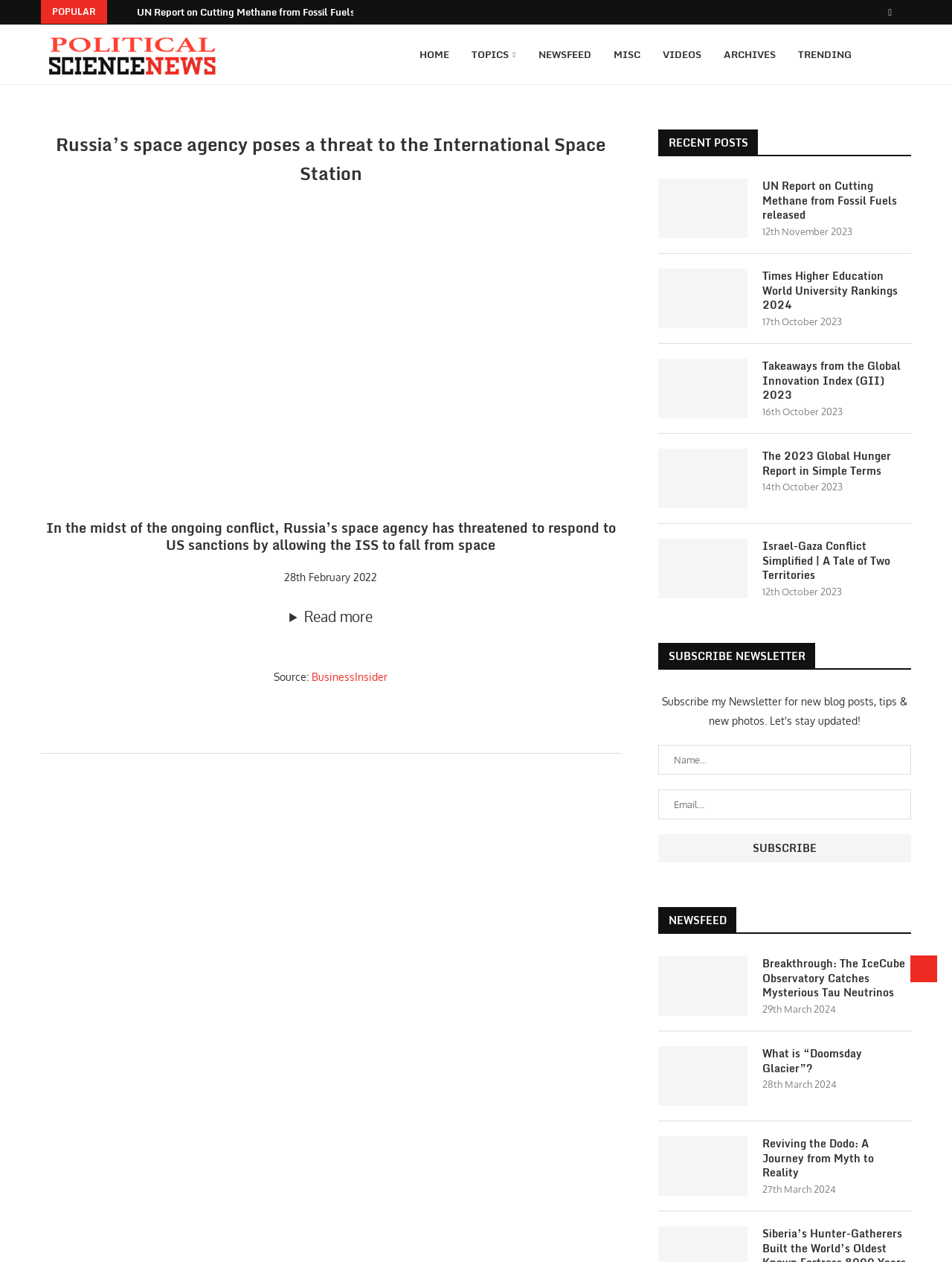Please specify the bounding box coordinates of the clickable region to carry out the following instruction: "Click the 'How to make Impressive Designs' link". The coordinates should be four float numbers between 0 and 1, in the format [left, top, right, bottom].

None